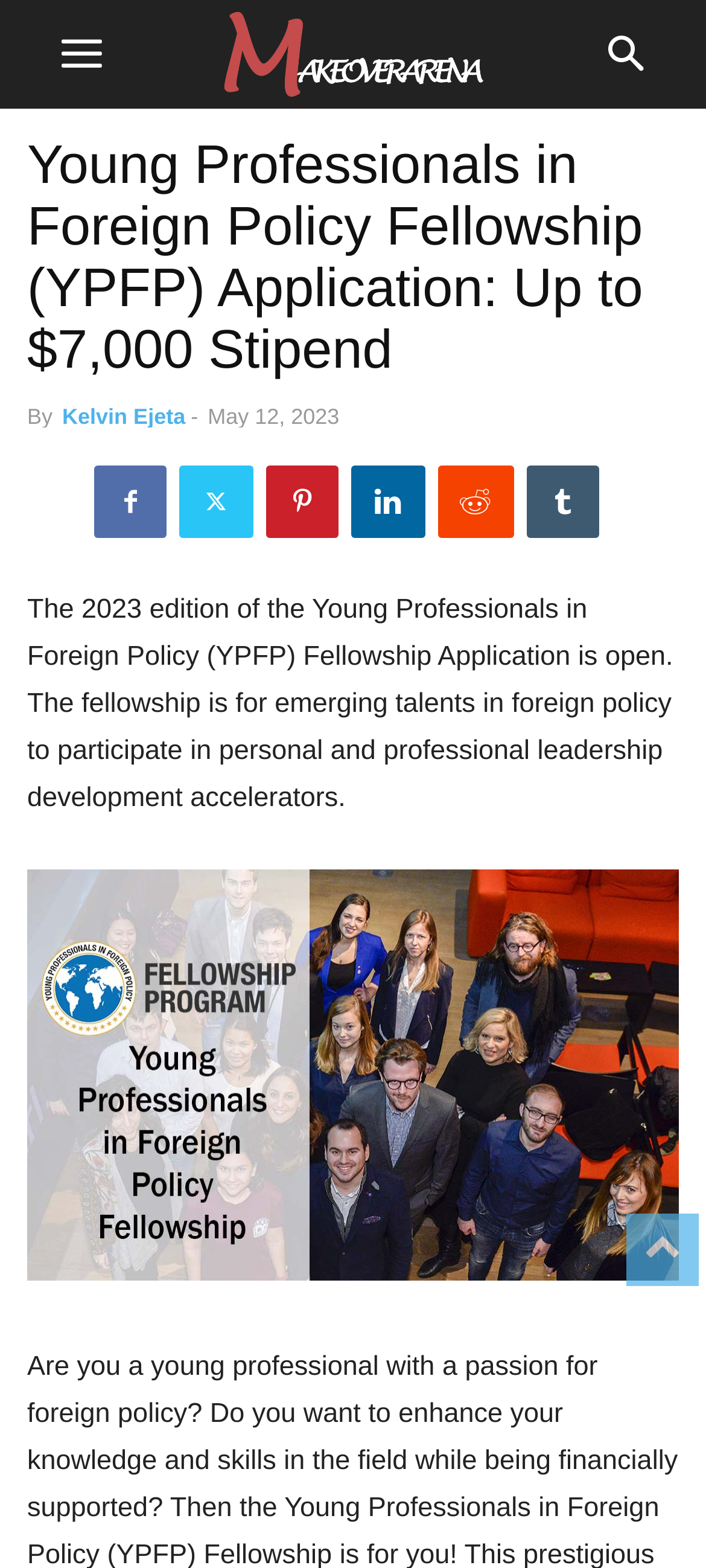Identify the bounding box for the UI element described as: "Kelvin Ejeta". Ensure the coordinates are four float numbers between 0 and 1, formatted as [left, top, right, bottom].

[0.088, 0.258, 0.263, 0.274]